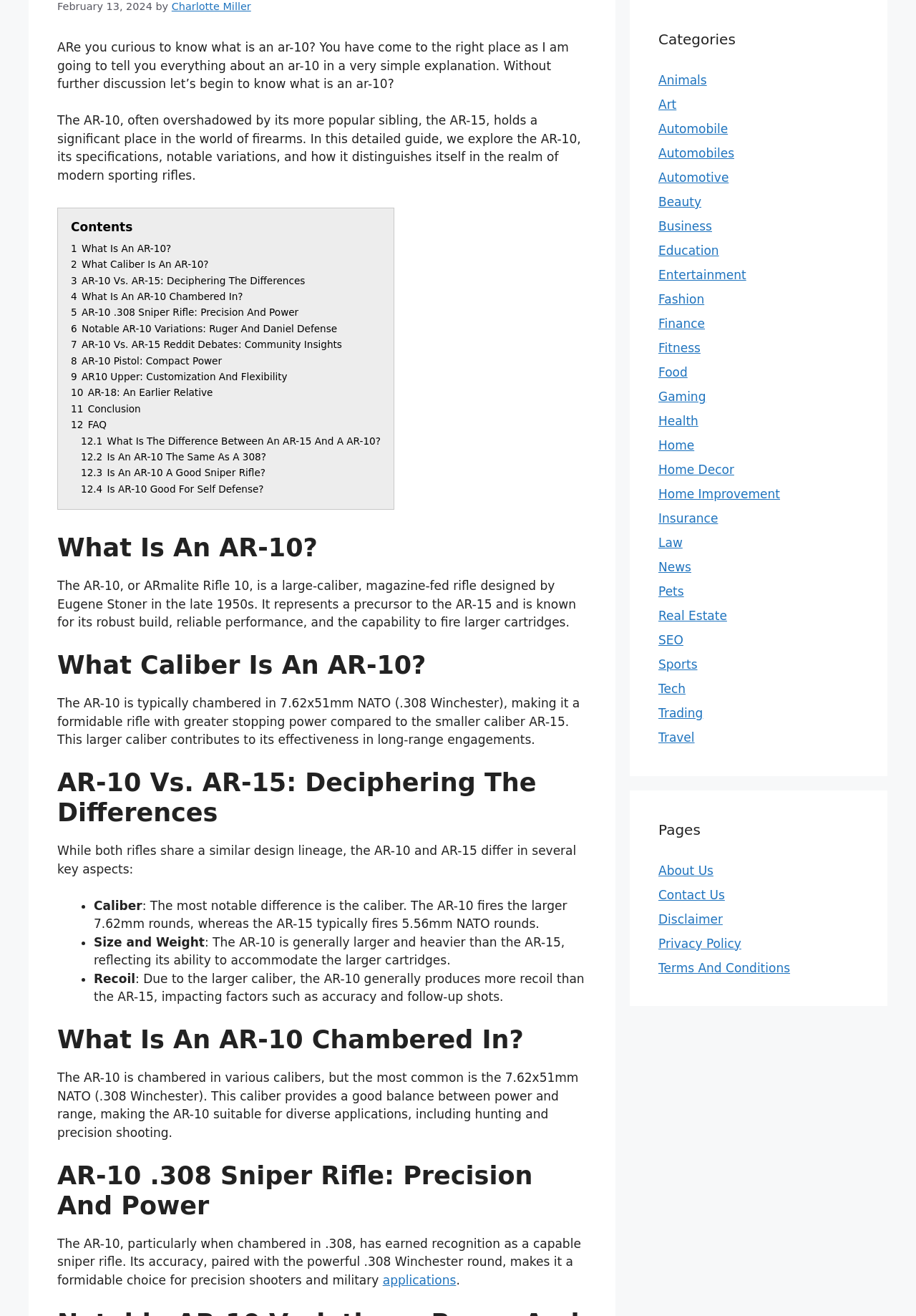Determine the bounding box for the UI element described here: "Pets".

[0.719, 0.444, 0.747, 0.455]